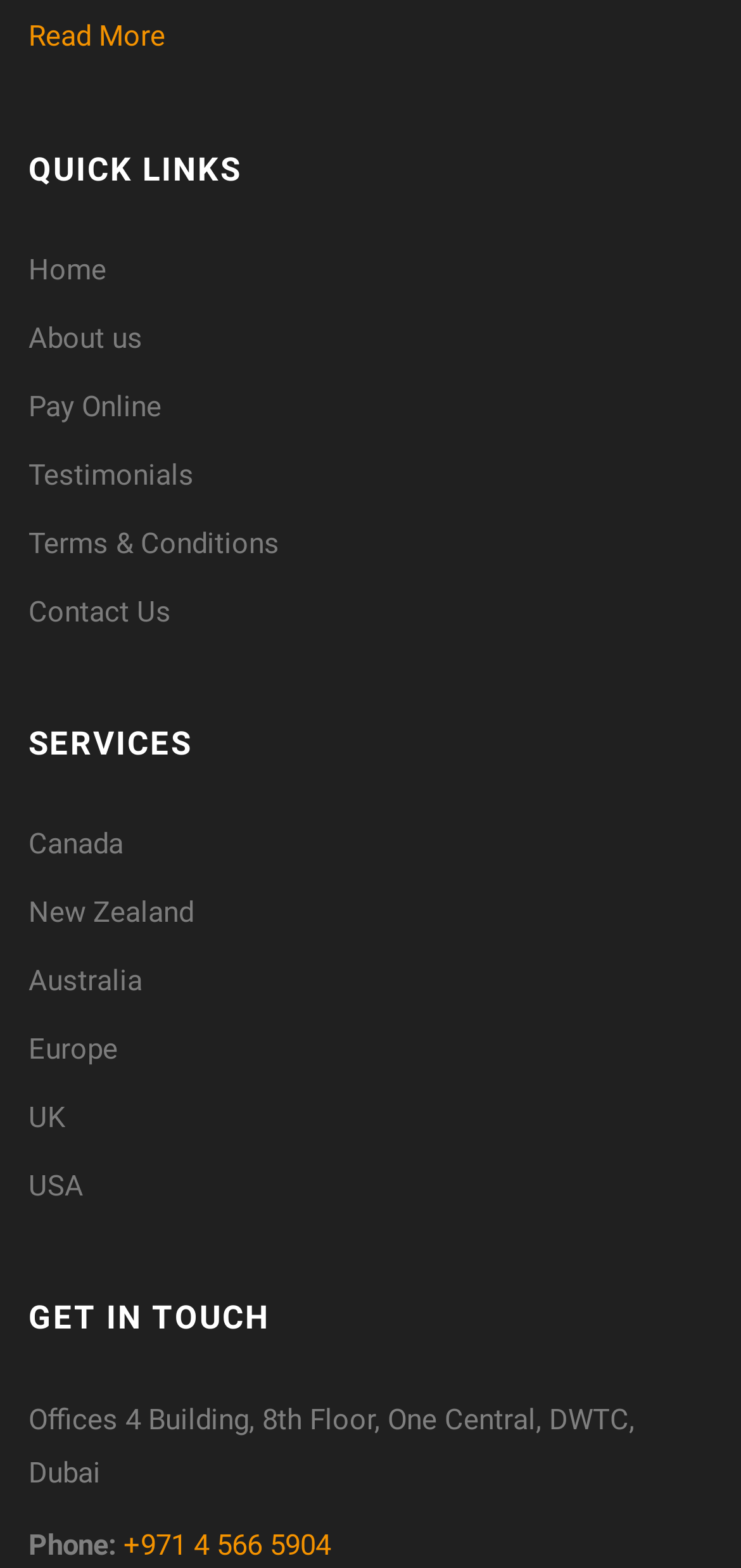Locate the bounding box coordinates of the area to click to fulfill this instruction: "Go to Home". The bounding box should be presented as four float numbers between 0 and 1, in the order [left, top, right, bottom].

[0.038, 0.161, 0.144, 0.183]